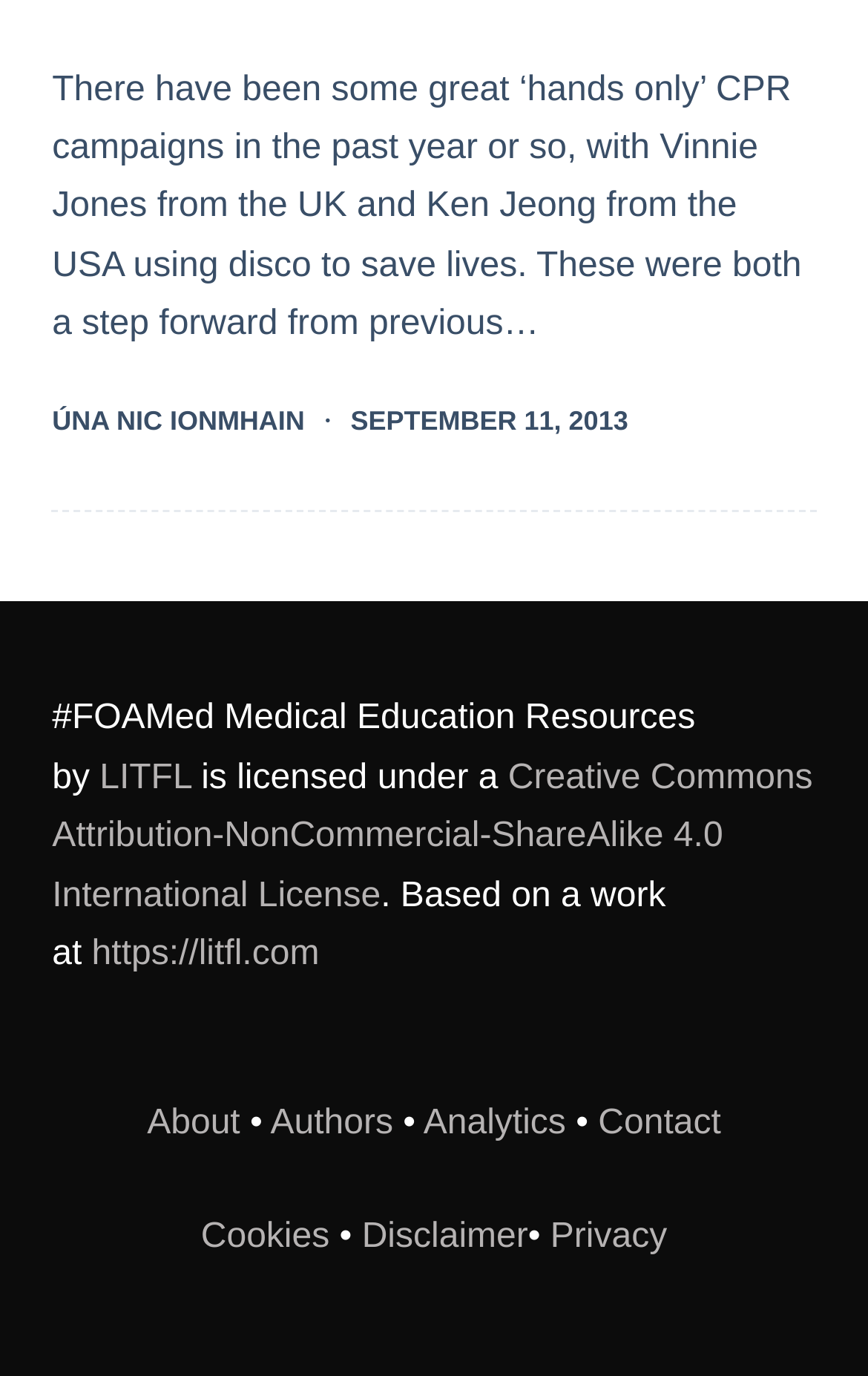What is the topic of the article?
Please look at the screenshot and answer using one word or phrase.

CPR campaigns